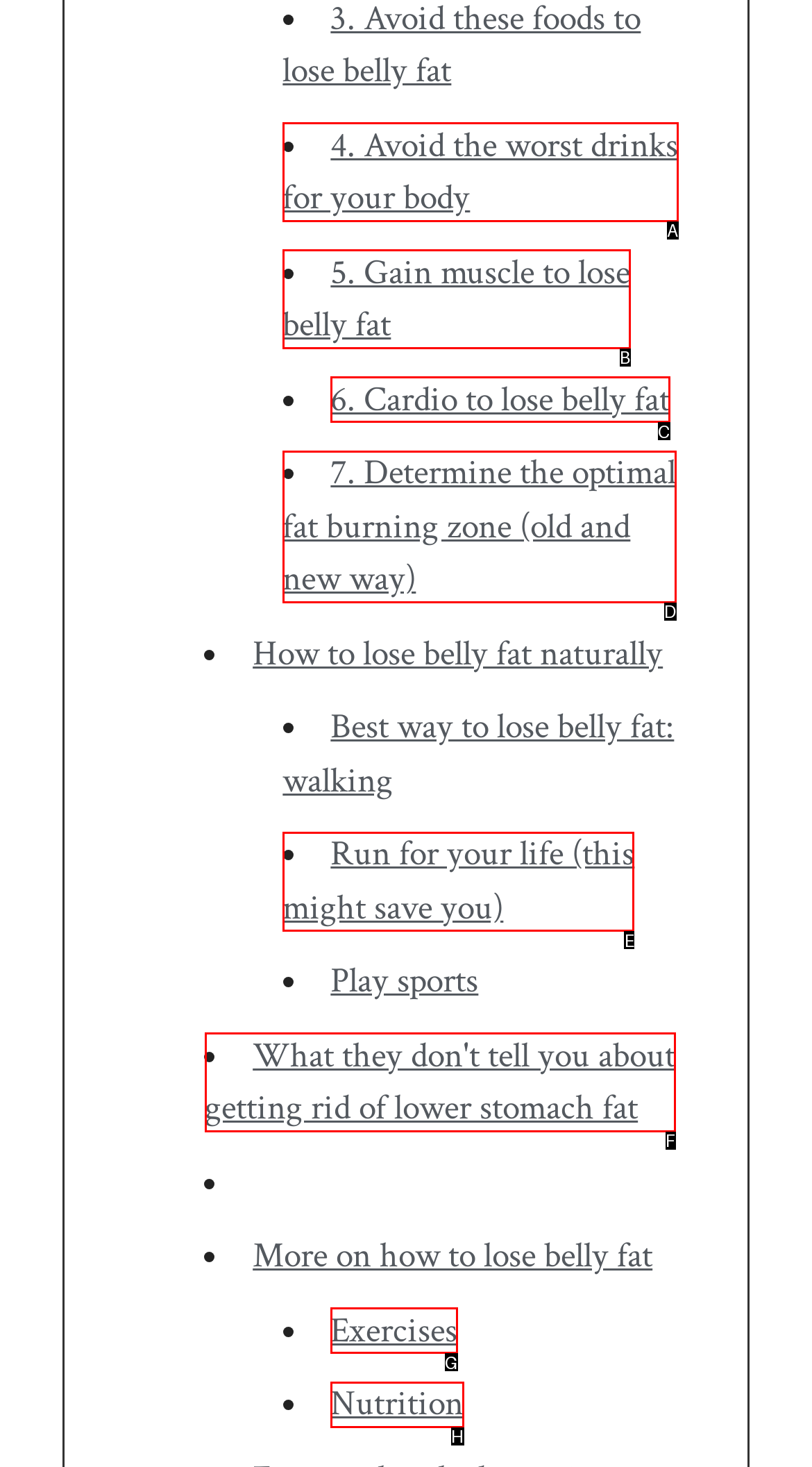Choose the UI element to click on to achieve this task: Check 'Run for your life (this might save you)'. Reply with the letter representing the selected element.

E